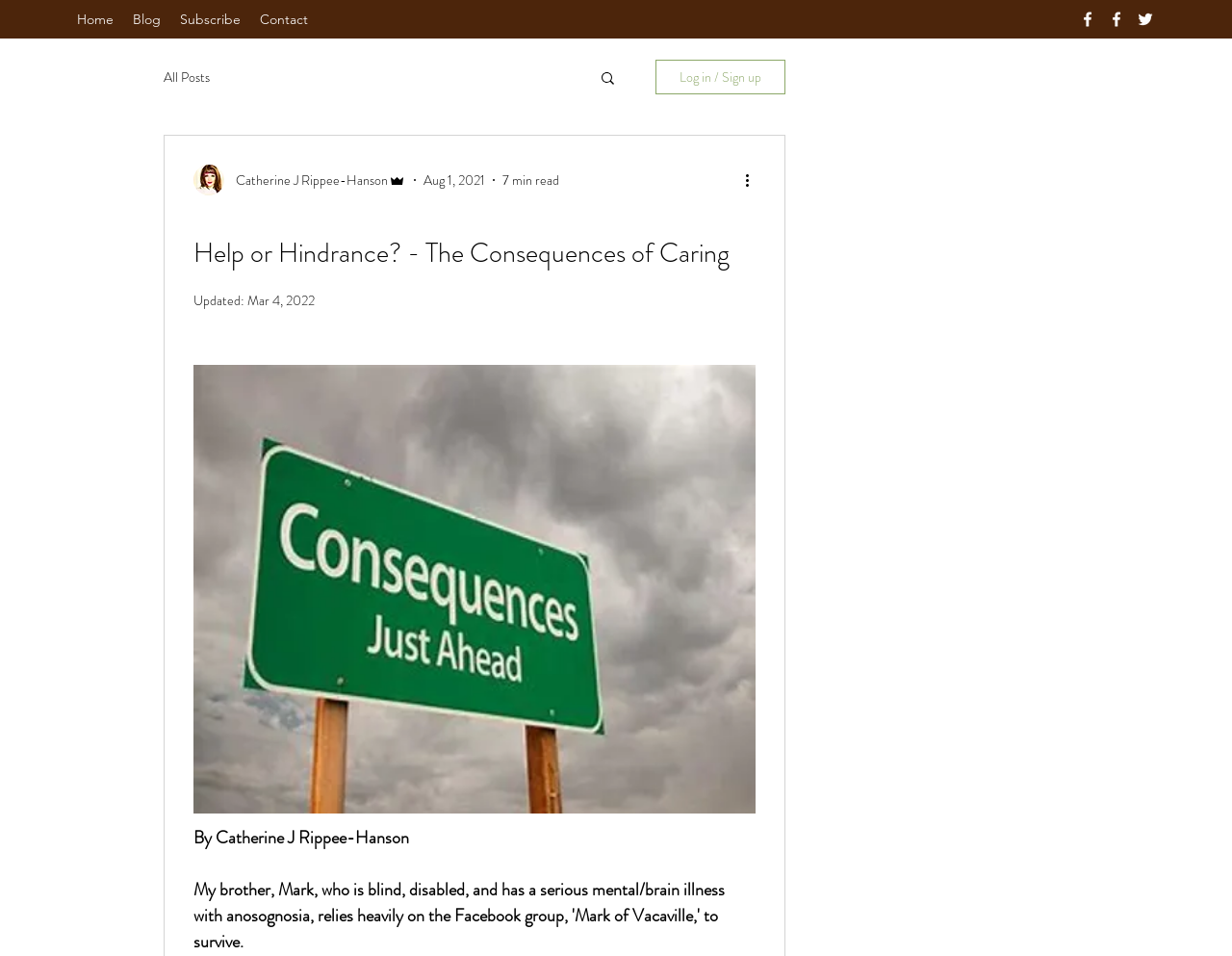Given the element description, predict the bounding box coordinates in the format (top-left x, top-left y, bottom-right x, bottom-right y). Make sure all values are between 0 and 1. Here is the element description: aria-label="More actions"

[0.602, 0.176, 0.621, 0.2]